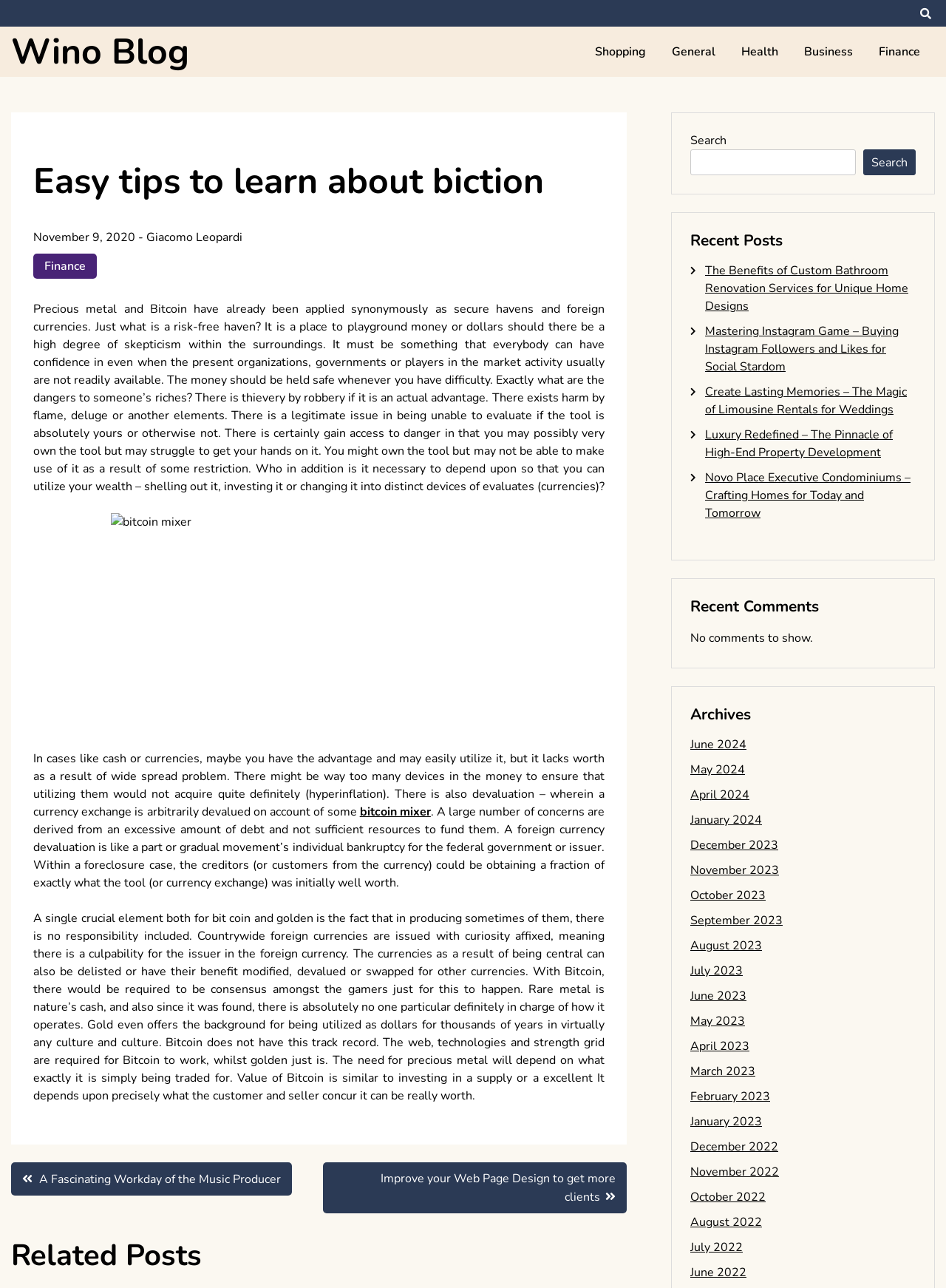Please provide the bounding box coordinates for the element that needs to be clicked to perform the following instruction: "Click the 'Finance' link". The coordinates should be given as four float numbers between 0 and 1, i.e., [left, top, right, bottom].

[0.917, 0.033, 0.988, 0.047]